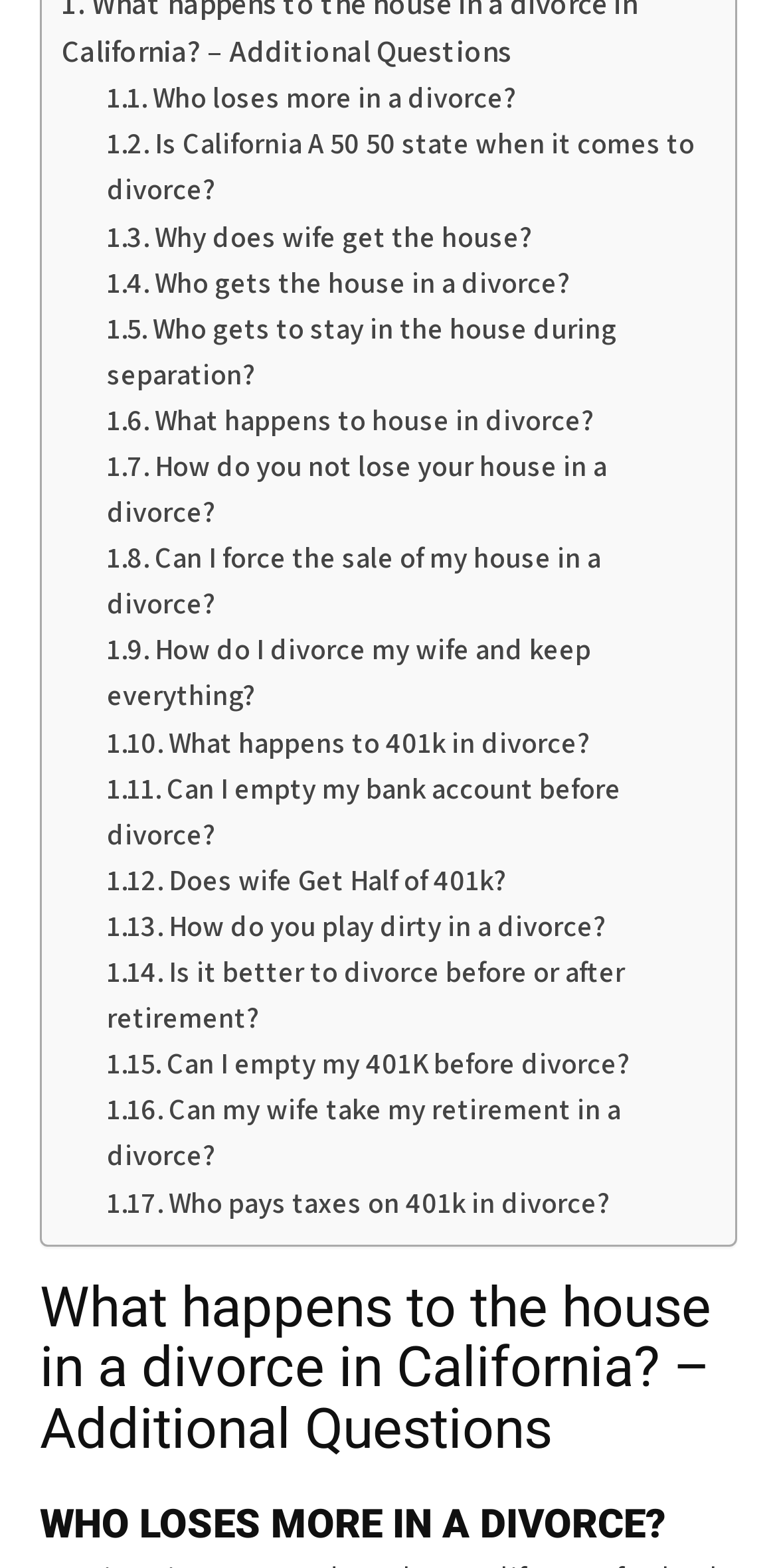Determine the bounding box coordinates of the section to be clicked to follow the instruction: "Read 'What happens to the house in a divorce in California? – Additional Questions'". The coordinates should be given as four float numbers between 0 and 1, formatted as [left, top, right, bottom].

[0.051, 0.815, 0.949, 0.932]